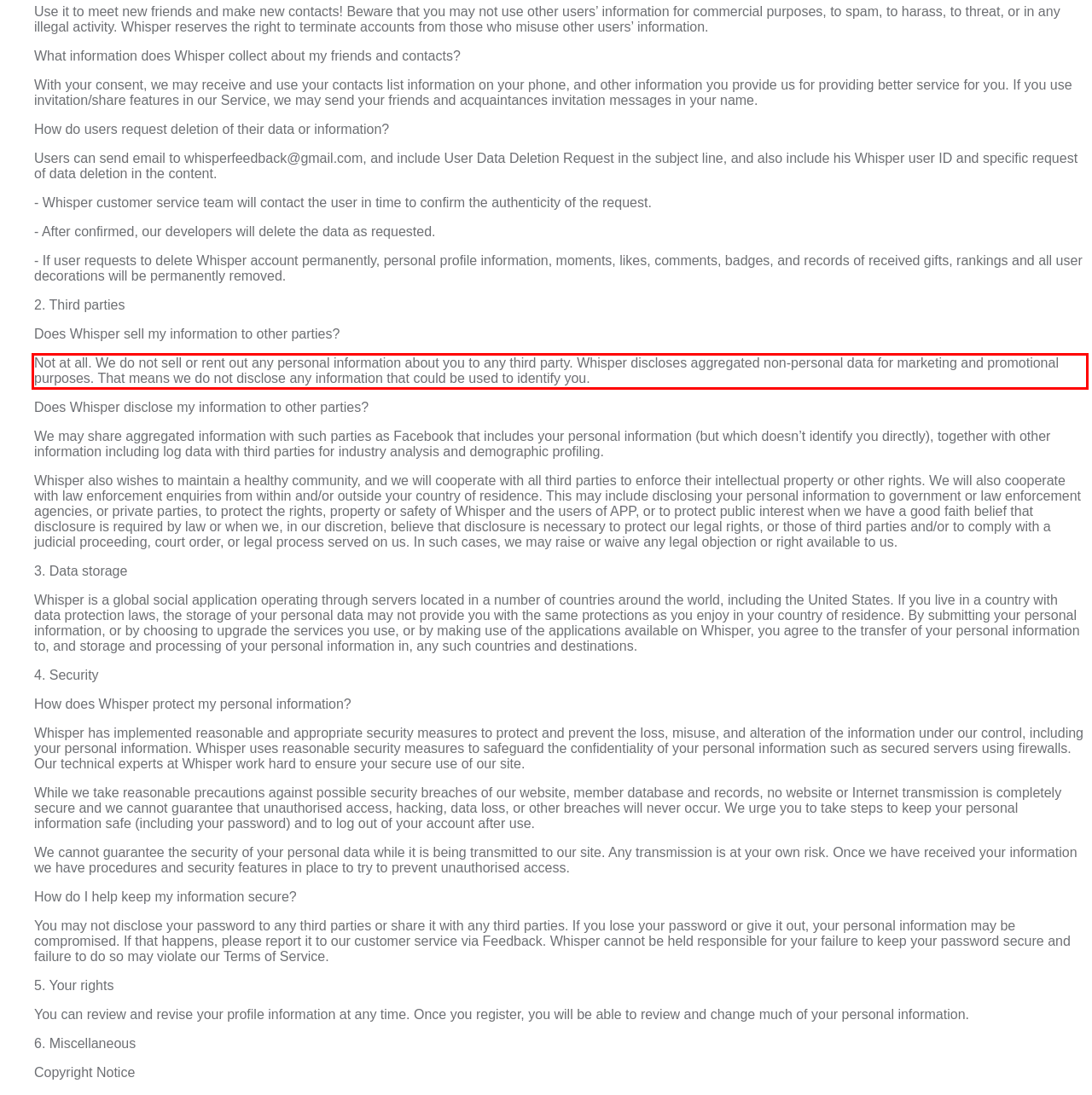Given a screenshot of a webpage containing a red bounding box, perform OCR on the text within this red bounding box and provide the text content.

Not at all. We do not sell or rent out any personal information about you to any third party. Whisper discloses aggregated non-personal data for marketing and promotional purposes. That means we do not disclose any information that could be used to identify you.